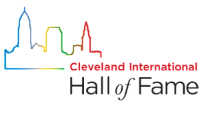What is reflected by the black font used for 'Hall of Fame'?
From the image, respond with a single word or phrase.

Prestige and tradition